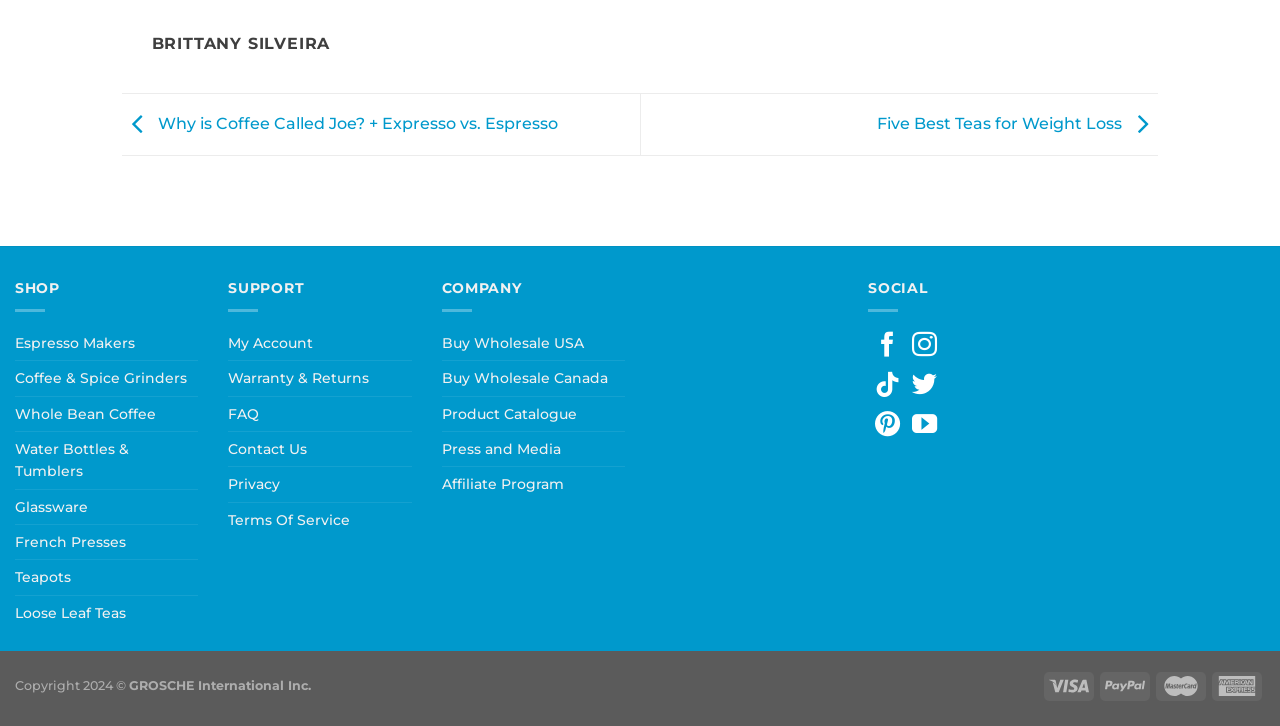Please answer the following question using a single word or phrase: 
What are the main categories on the webpage?

SHOP, SUPPORT, COMPANY, SOCIAL